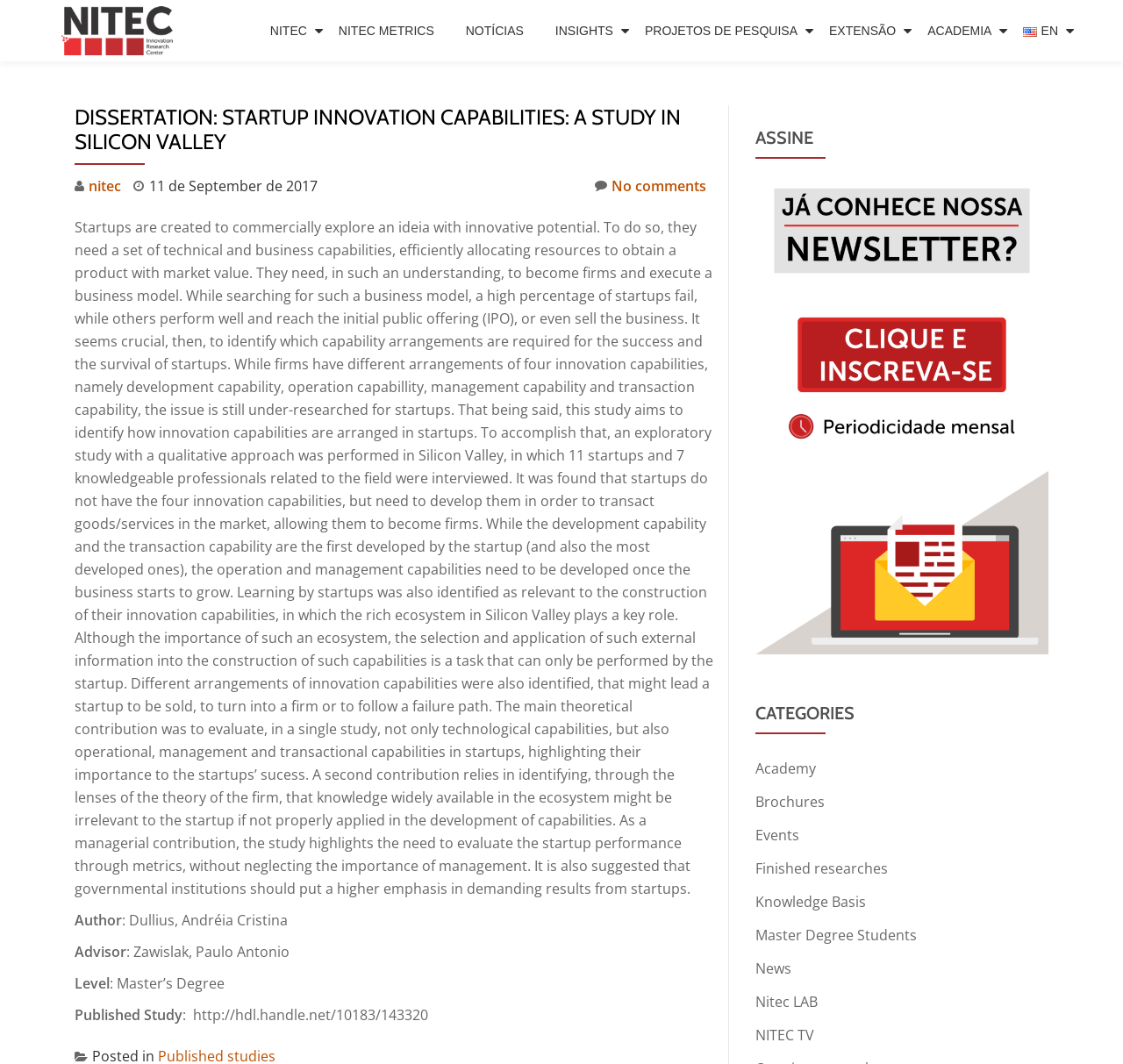Give a one-word or one-phrase response to the question: 
What is the name of the dissertation?

Startup innovation capabilities: a study in Silicon Valley